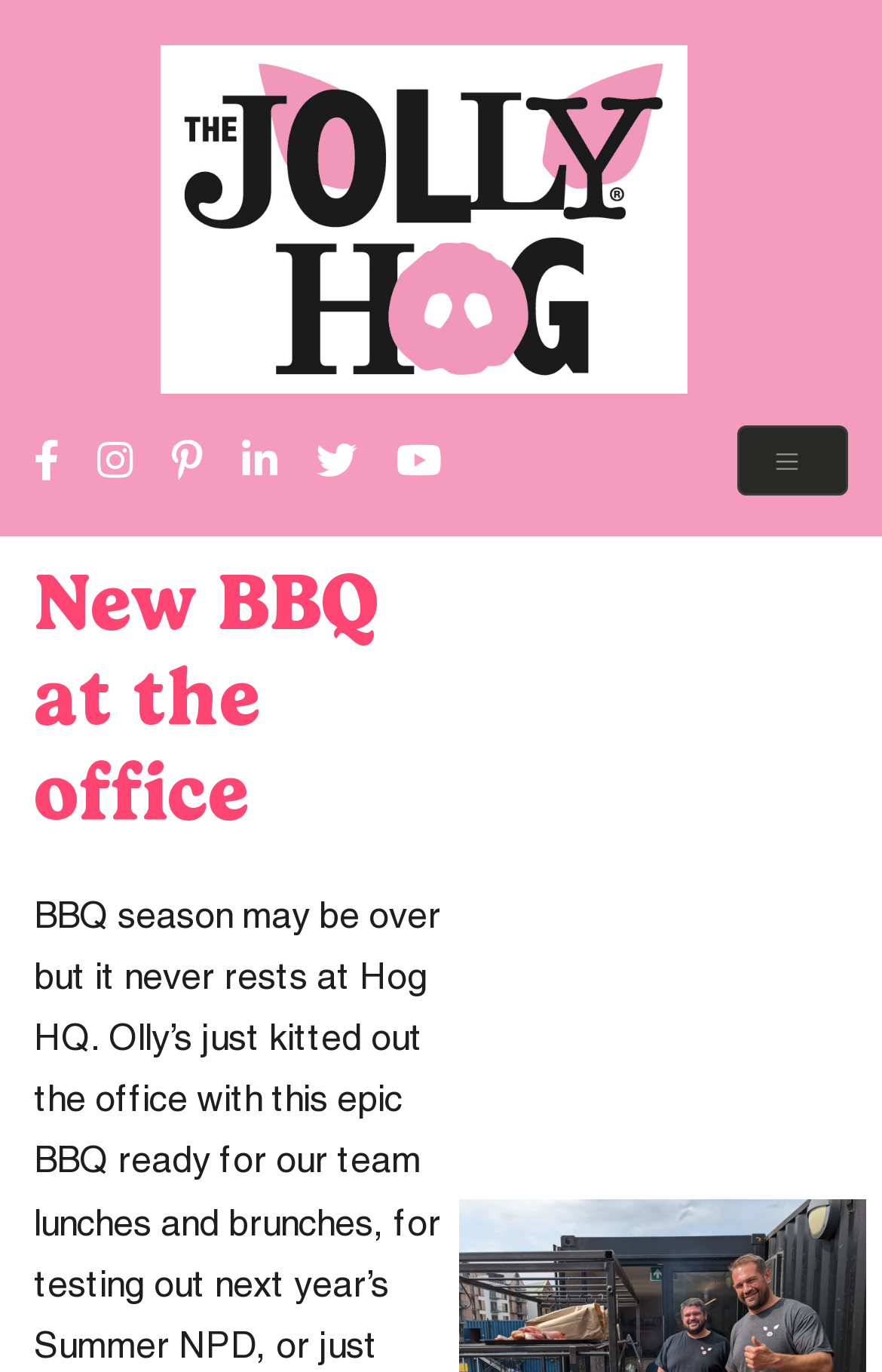Is the navigation menu expanded?
Please give a detailed and thorough answer to the question, covering all relevant points.

The navigation menu is not expanded, as indicated by the 'expanded: False' property of the button, which means that the menu is currently collapsed and needs to be toggled to access its contents.